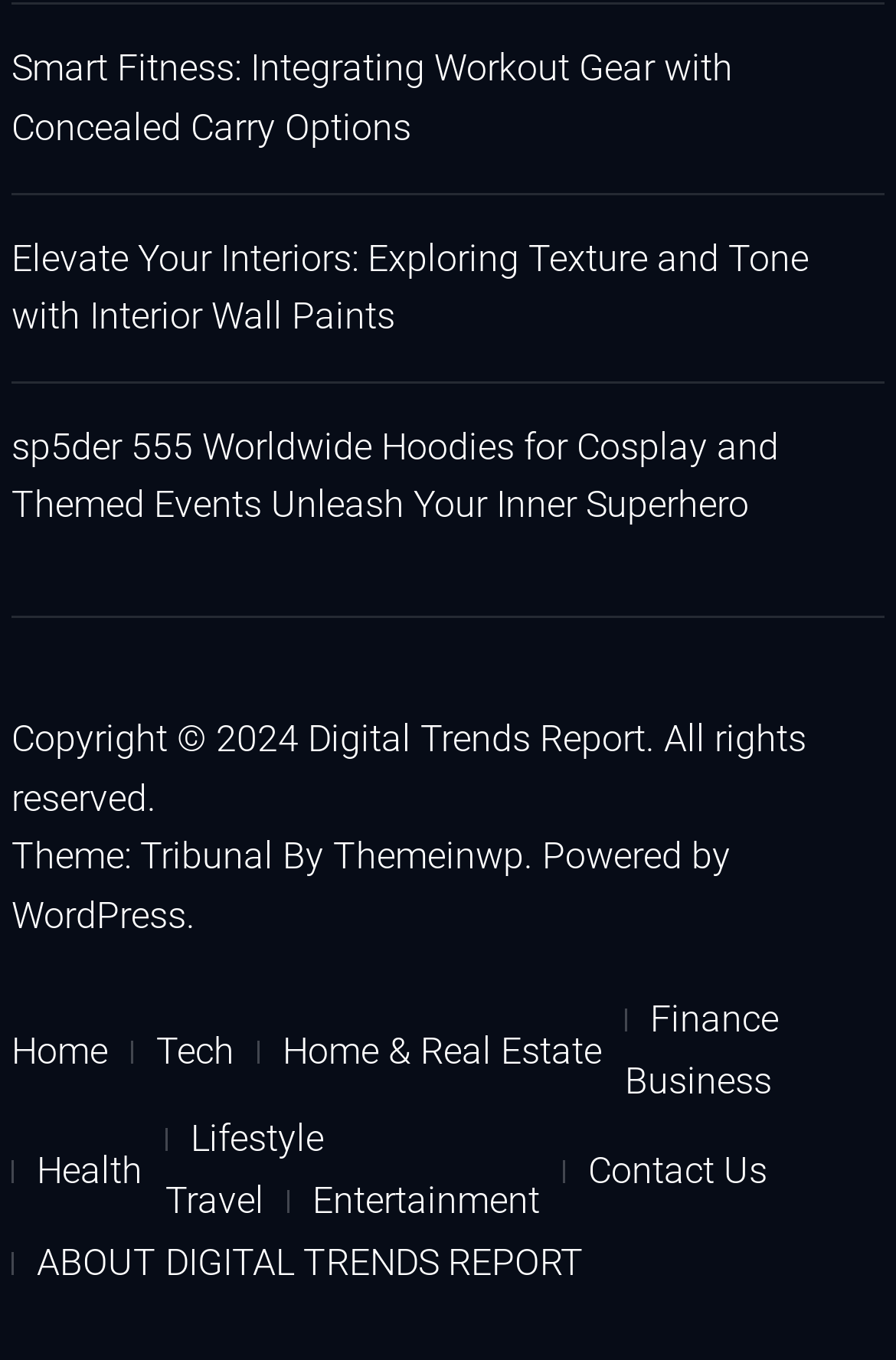How many categories are available in the top menu?
Look at the image and respond with a one-word or short-phrase answer.

8